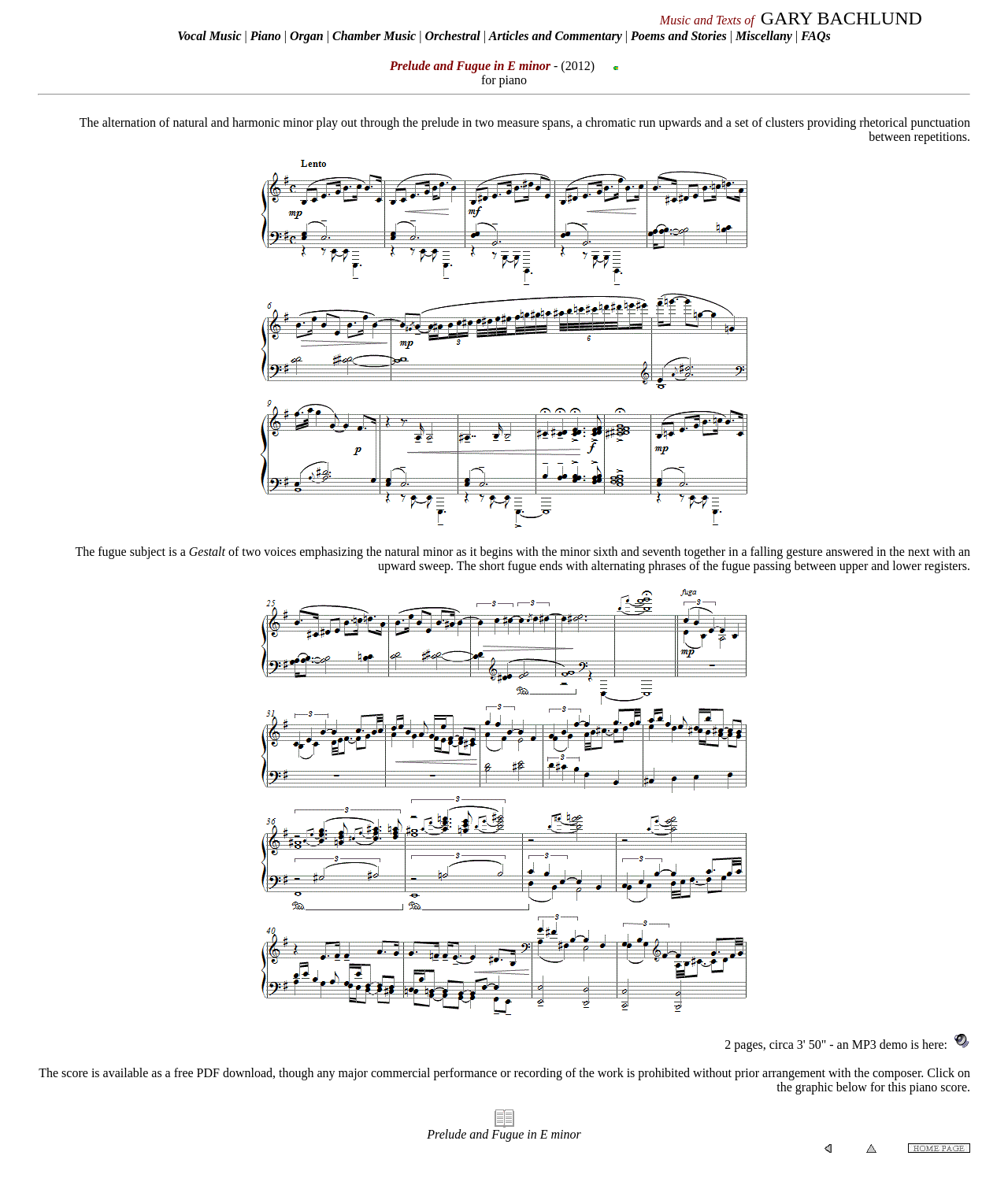Identify the bounding box coordinates for the UI element that matches this description: "Poems and Stories".

[0.626, 0.025, 0.721, 0.036]